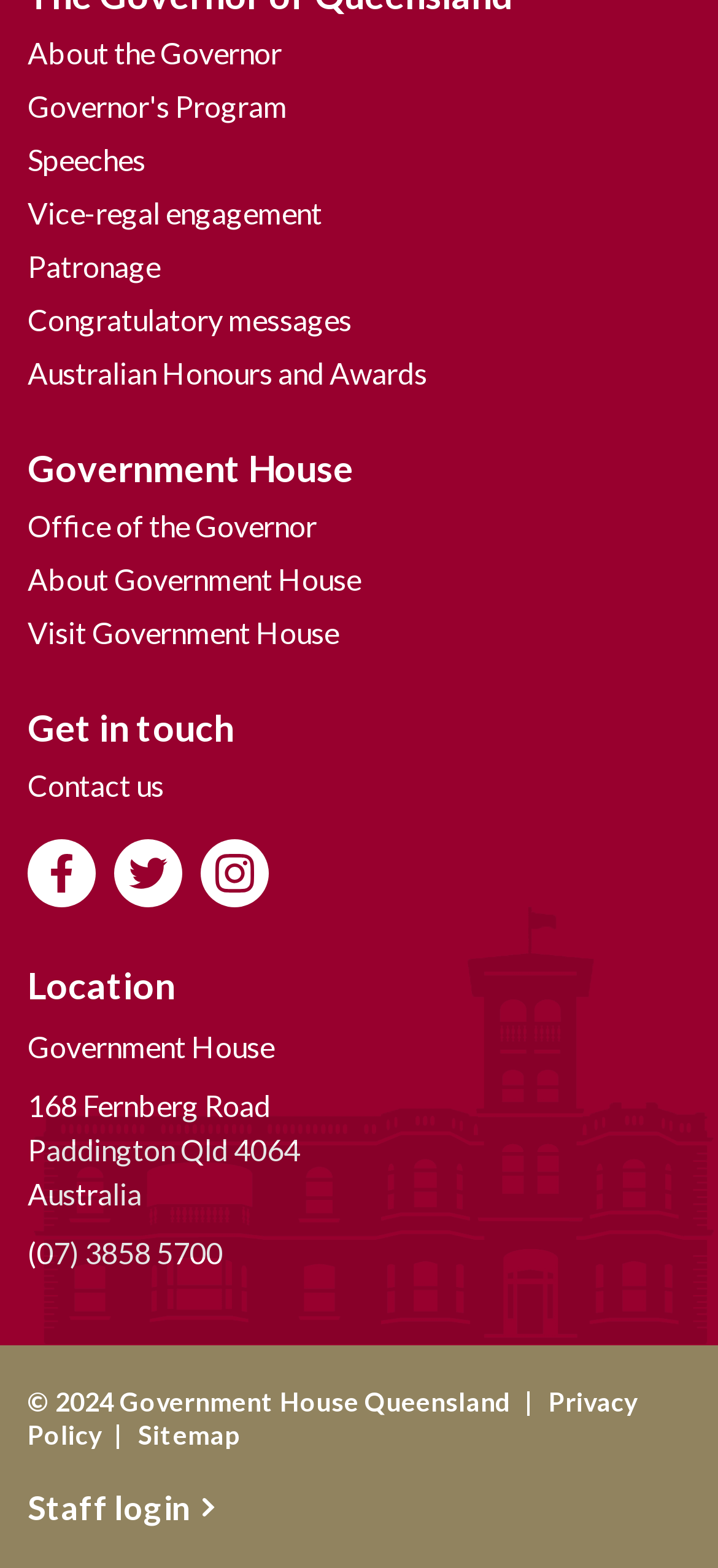What is the address of Government House?
Please respond to the question with a detailed and informative answer.

I found a series of StaticText elements with the address information at coordinates [0.038, 0.657, 0.382, 0.679], [0.038, 0.694, 0.377, 0.716], [0.038, 0.722, 0.418, 0.745], and [0.038, 0.75, 0.197, 0.773]. These elements collectively provide the full address of Government House.